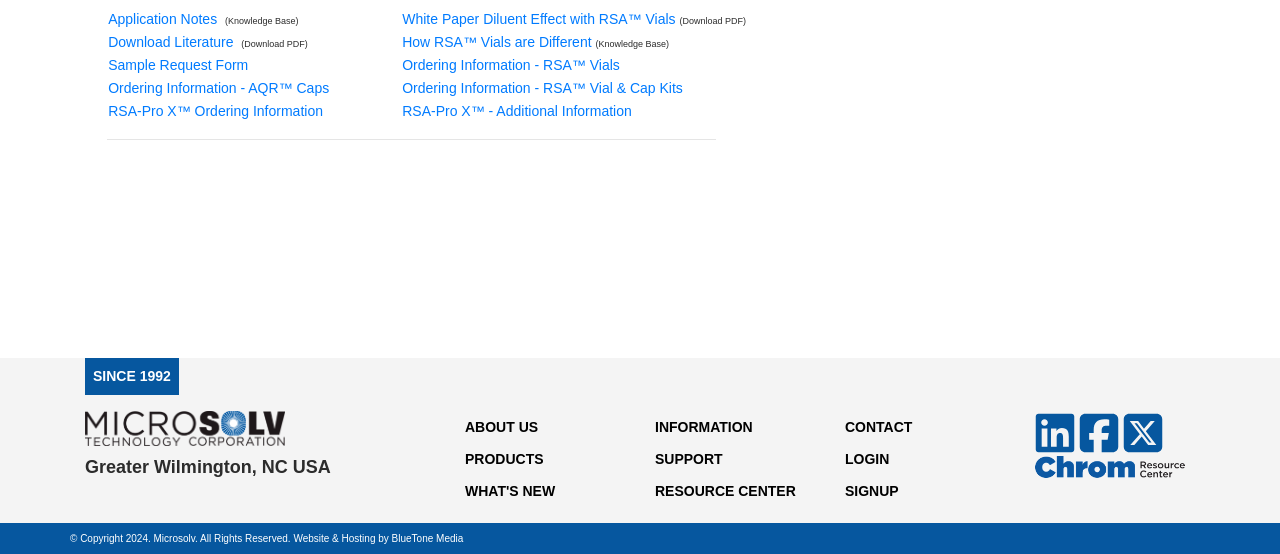What social media platforms does the company have a presence on?
Respond to the question with a well-detailed and thorough answer.

The company has a presence on LinkedIn, Facebook, and Twitter, as indicated by the links to these social media platforms at the bottom of the webpage.